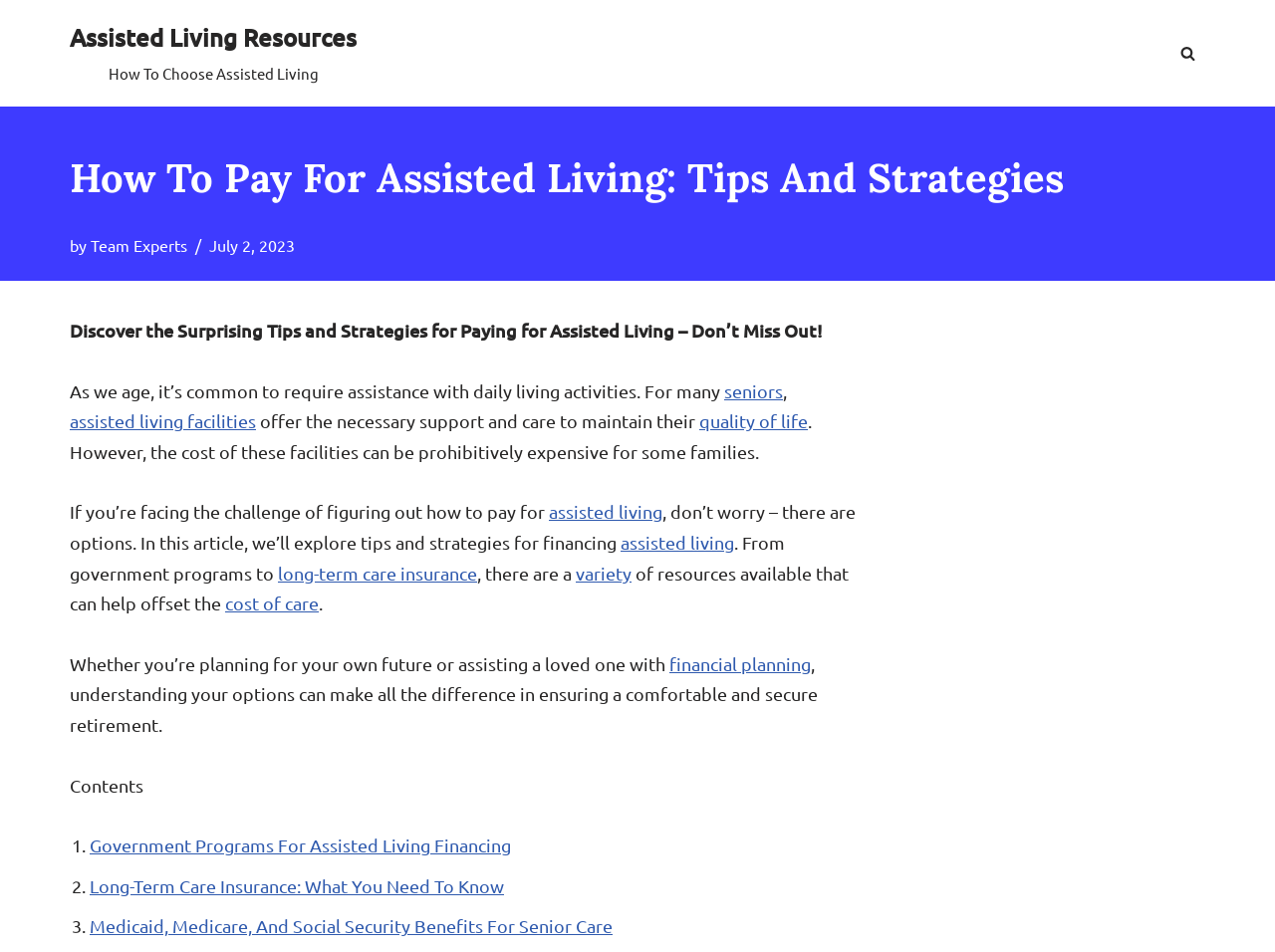Identify the bounding box coordinates of the section to be clicked to complete the task described by the following instruction: "Learn about government programs for assisted living financing". The coordinates should be four float numbers between 0 and 1, formatted as [left, top, right, bottom].

[0.07, 0.877, 0.401, 0.899]